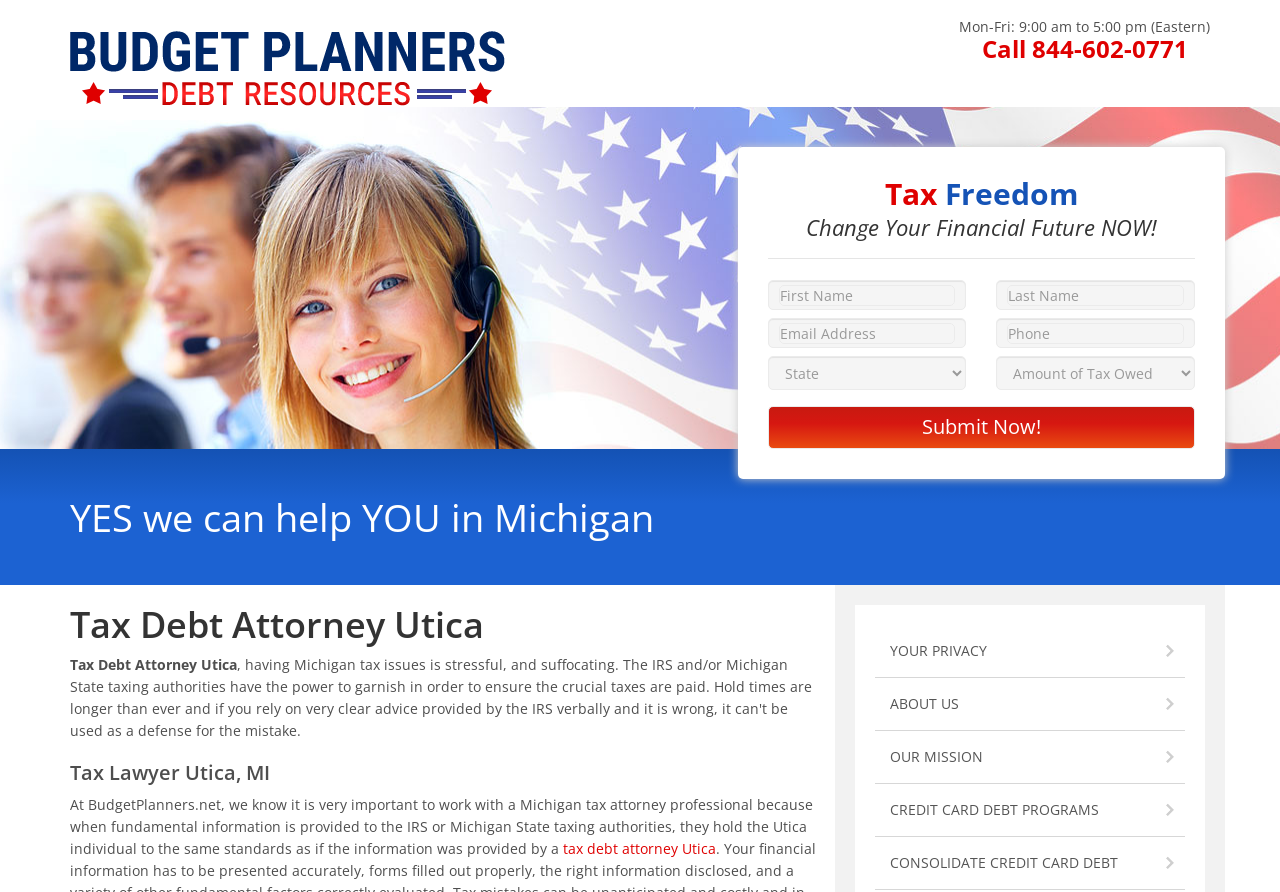Given the content of the image, can you provide a detailed answer to the question?
What is the call to action button text?

I looked at the button element and found its text content to be 'Submit Now!' which is likely the call to action button for the form.